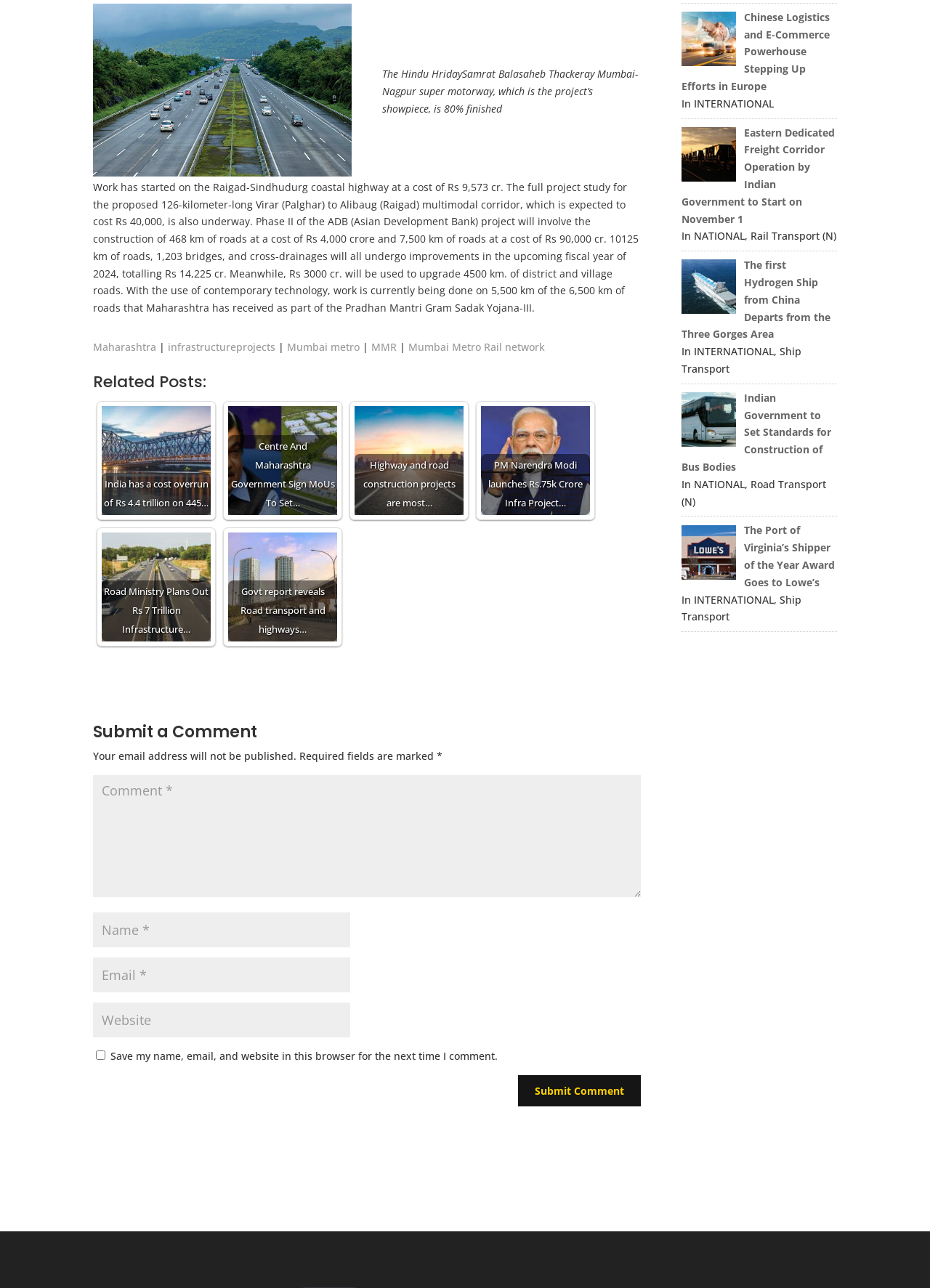Find the bounding box of the UI element described as follows: "Mumbai metro".

[0.309, 0.264, 0.387, 0.275]